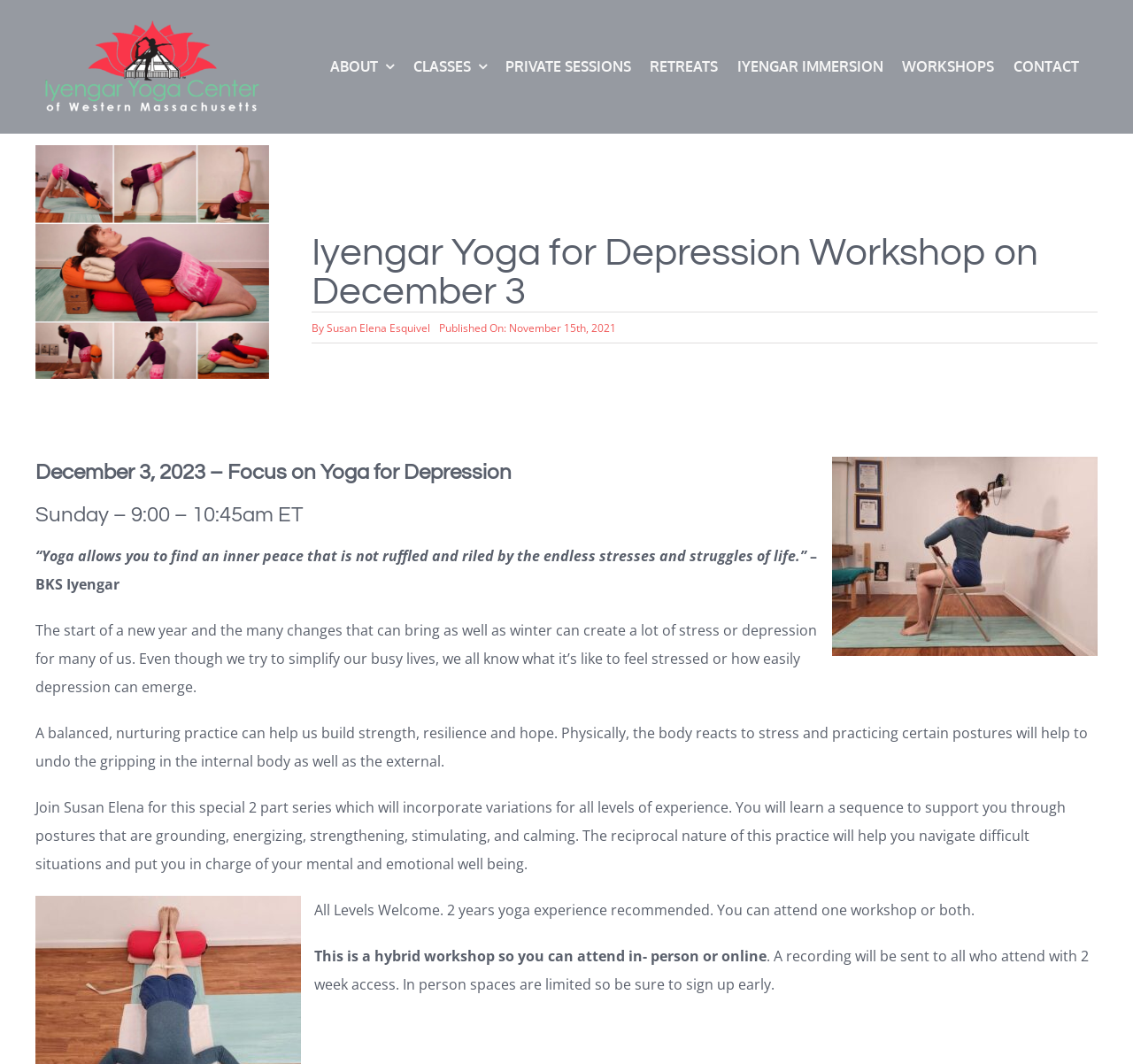Please determine the bounding box coordinates for the UI element described here. Use the format (top-left x, top-left y, bottom-right x, bottom-right y) with values bounded between 0 and 1: Classes

[0.365, 0.036, 0.429, 0.089]